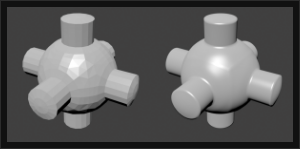Use a single word or phrase to answer the question: What software can be used to incorporate smoothing techniques in 3D modeling?

Blender, Maya, or 3ds Max